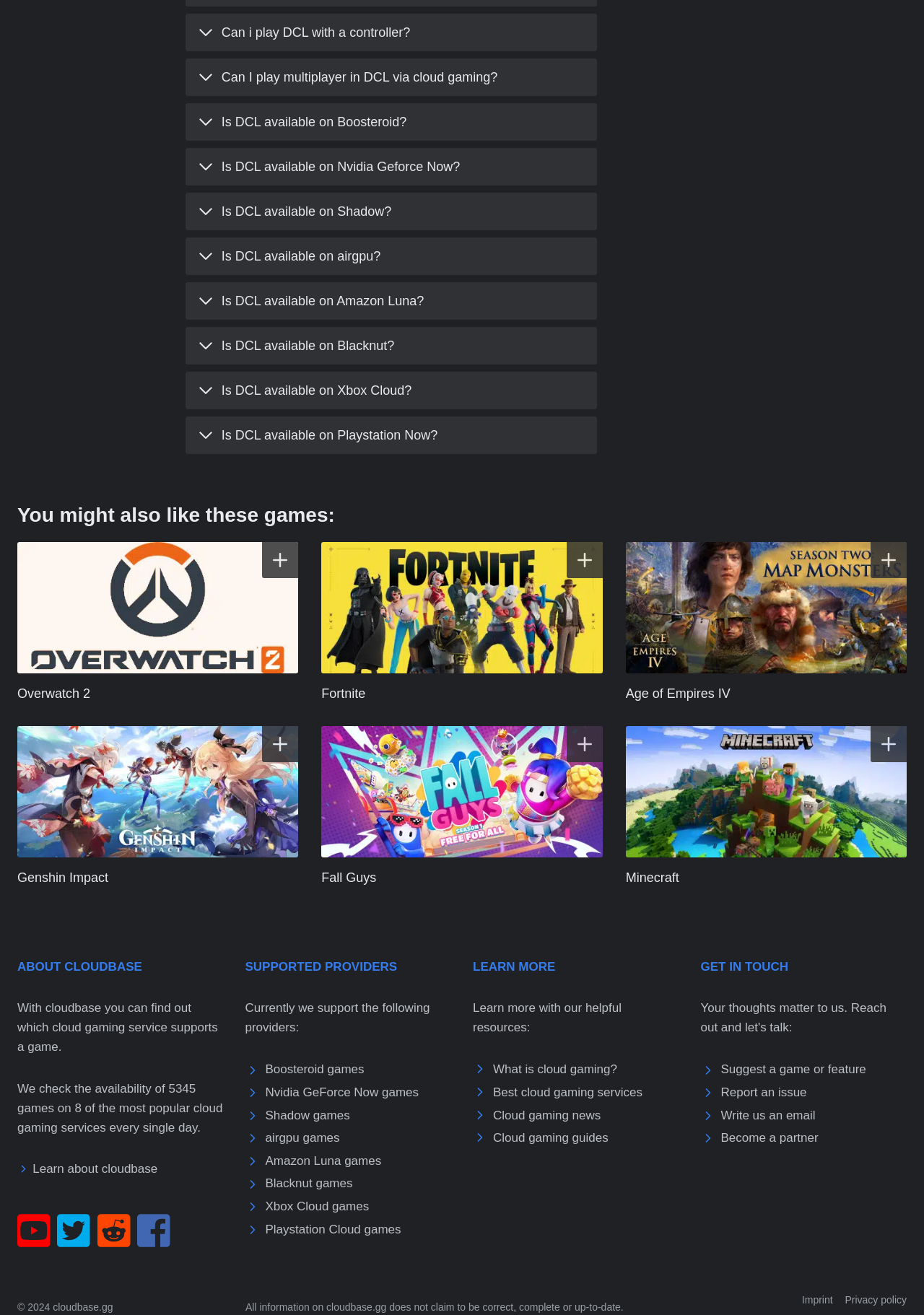How many games are supported on Boosteroid?
Could you give a comprehensive explanation in response to this question?

I can see that there is a link 'Boosteroid games' on the webpage, but it does not provide the exact number of games supported on Boosteroid. Therefore, I cannot determine the exact number of games supported on Boosteroid.